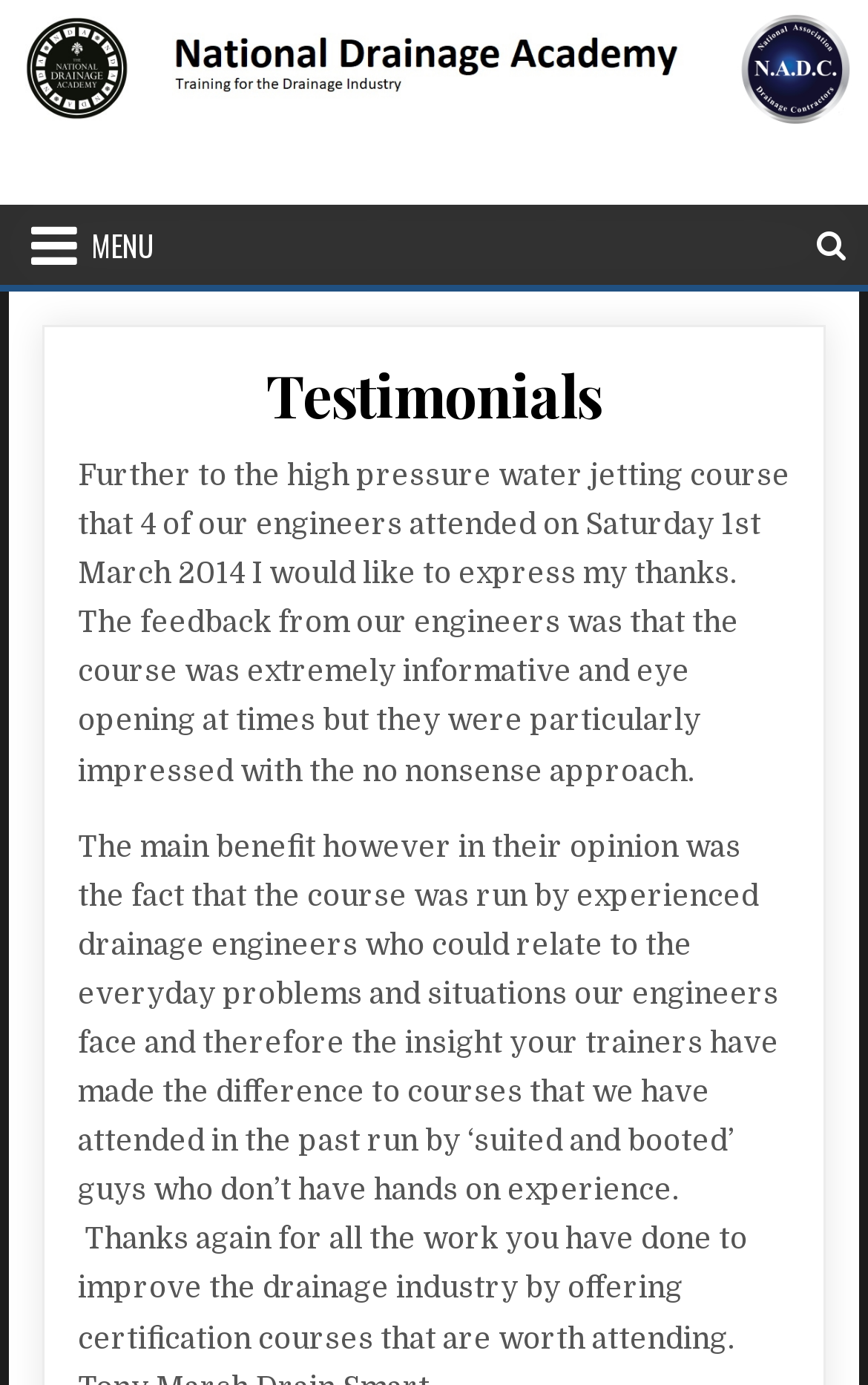Describe all the key features of the webpage in detail.

The webpage is about testimonials for the National Drainage Academy. At the top left, there is a link to the homepage. Below it, the academy's name is displayed as a heading, with a link to the same destination. A brief description of the academy, "Training for the drainage industry", is placed to the right of the heading.

A primary navigation menu is located below the academy's name, with a button to expand or collapse the menu. The menu button is accompanied by a search link at the top right corner.

The main content of the page is a testimonial section, headed by a "Testimonials" link. The testimonial is a lengthy text, divided into three paragraphs, which express gratitude and praise for a high-pressure water jetting course attended by the engineers. The text describes the course as informative and impressive, with the trainers' hands-on experience being a significant benefit. The testimonial concludes with a thank-you note for the academy's efforts to improve the drainage industry through certification courses.